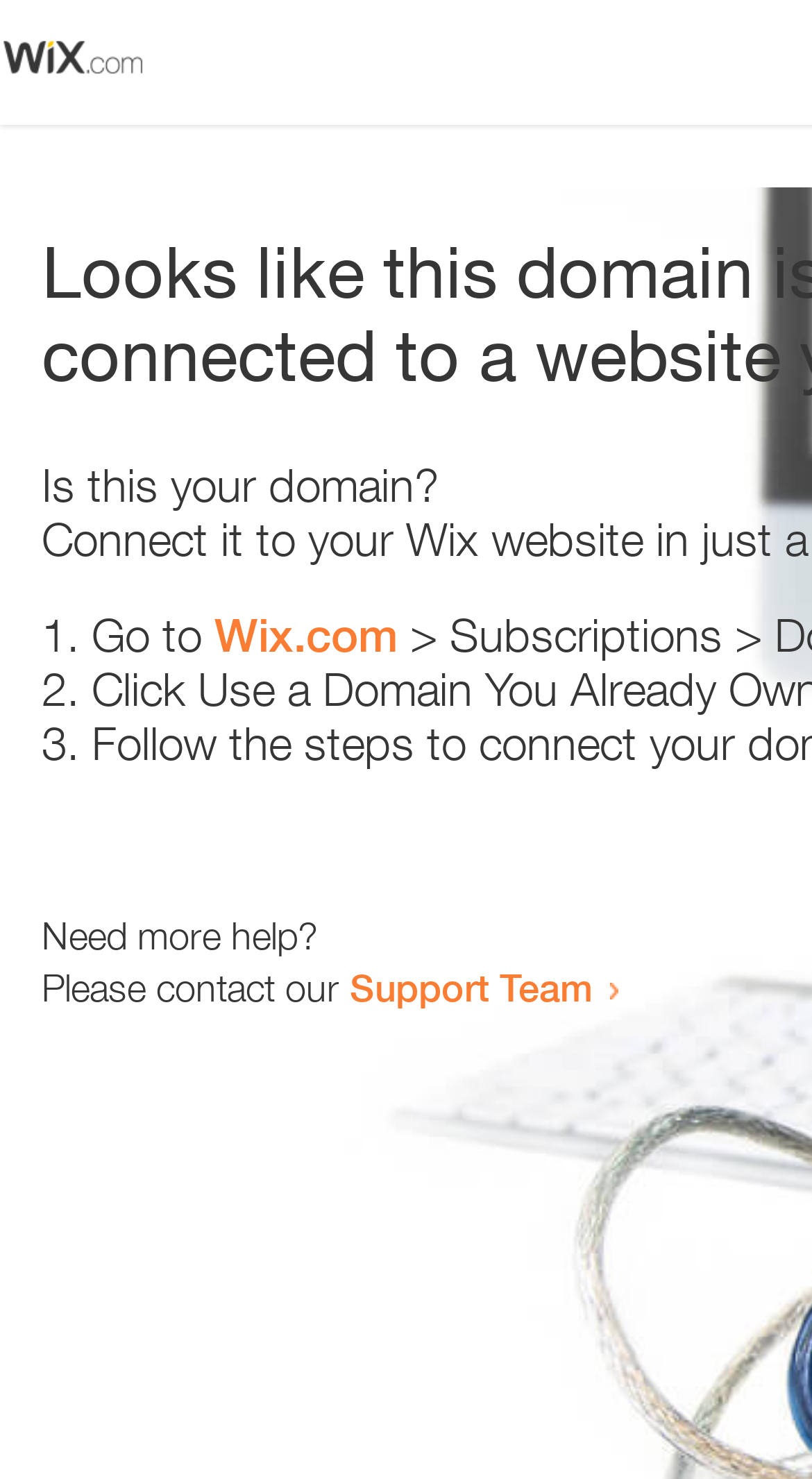What is the text below the list items?
Please provide a single word or phrase based on the screenshot.

Need more help?